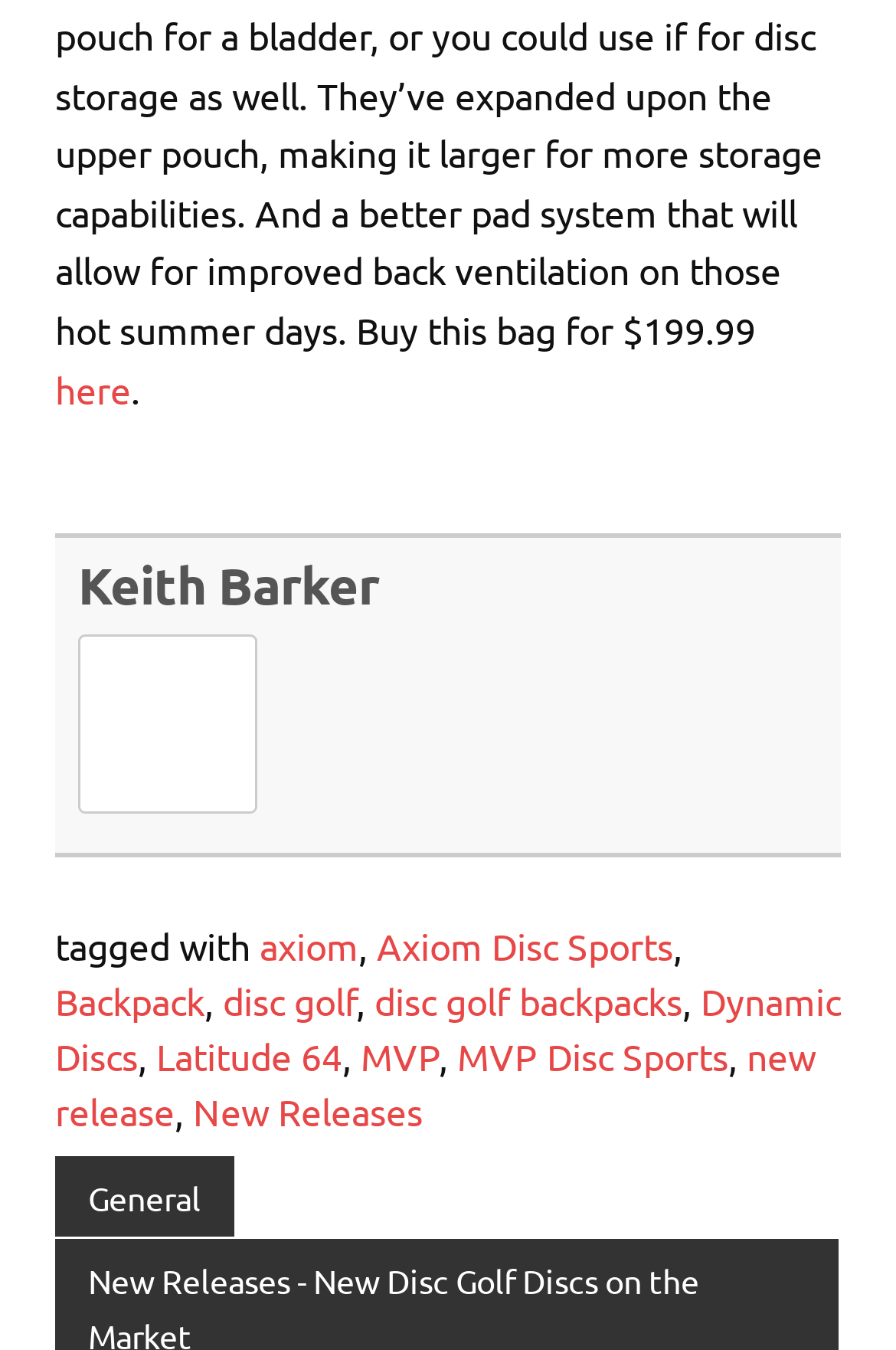Find the bounding box coordinates of the element's region that should be clicked in order to follow the given instruction: "check out New Releases". The coordinates should consist of four float numbers between 0 and 1, i.e., [left, top, right, bottom].

[0.215, 0.805, 0.472, 0.839]